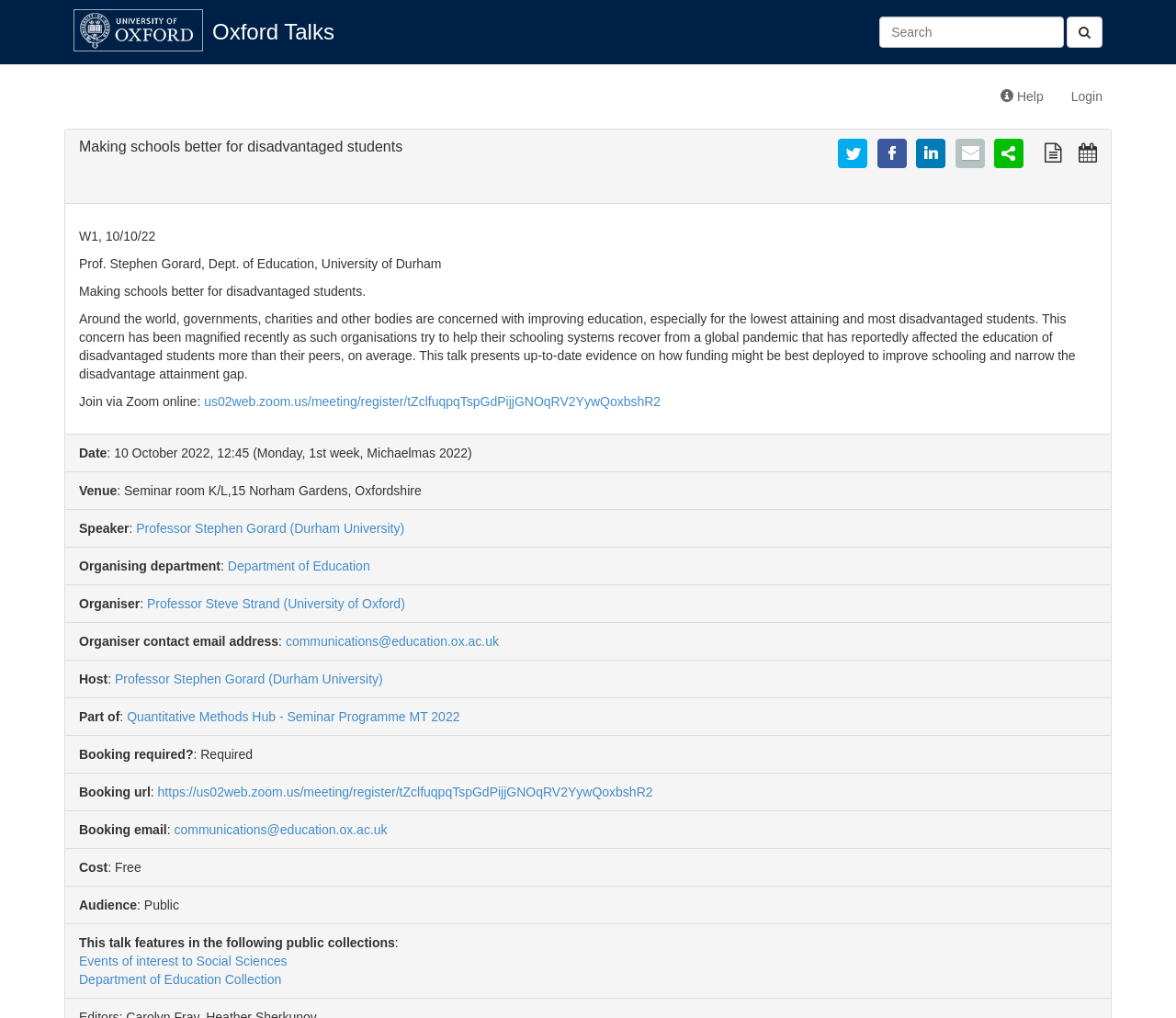Please determine the bounding box of the UI element that matches this description: Login. The coordinates should be given as (top-left x, top-left y, bottom-right x, bottom-right y), with all values between 0 and 1.

[0.899, 0.072, 0.949, 0.117]